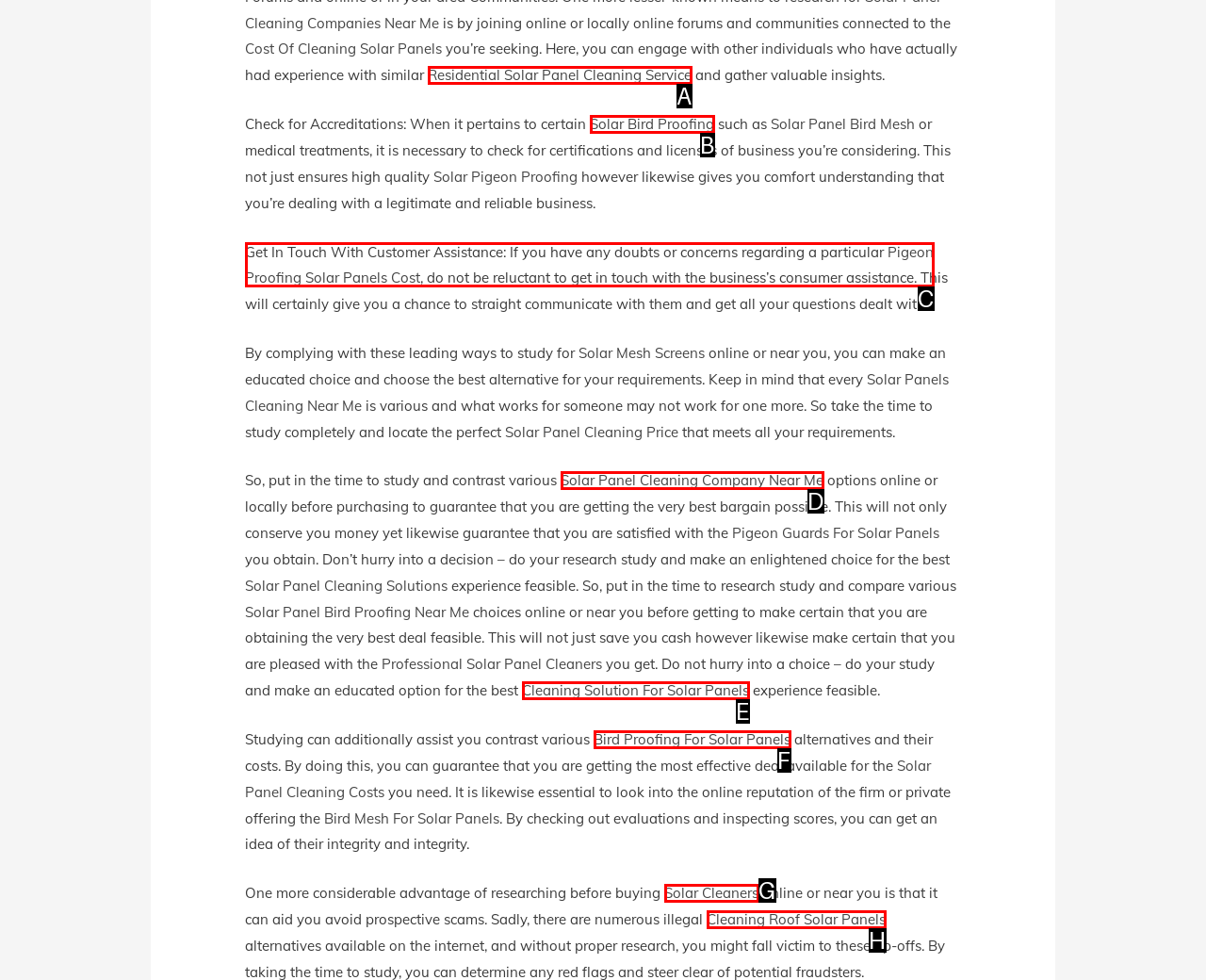From the description: Bird Proofing For Solar Panels, select the HTML element that fits best. Reply with the letter of the appropriate option.

F